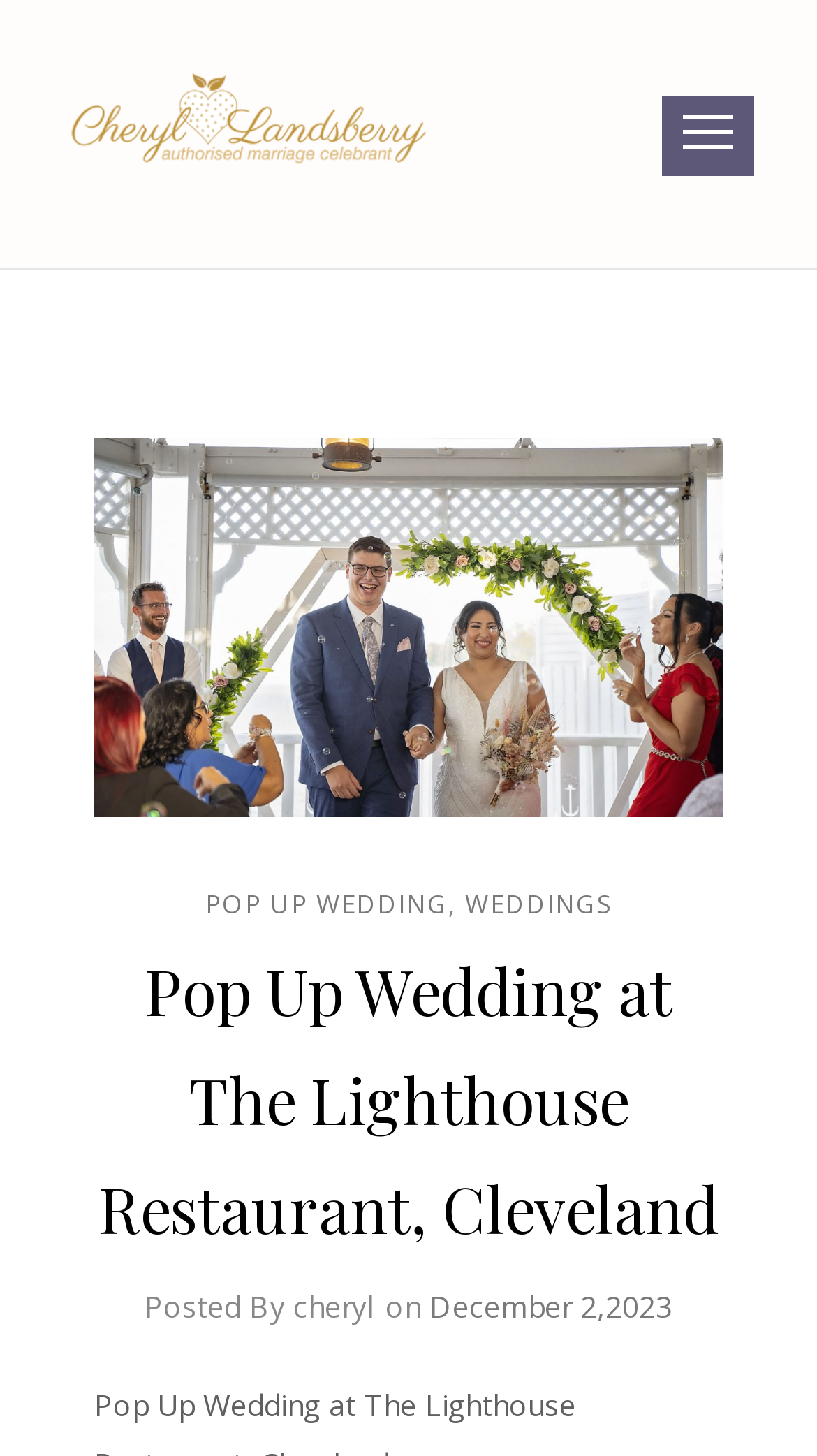Provide the bounding box coordinates of the HTML element described as: "December 2,2023". The bounding box coordinates should be four float numbers between 0 and 1, i.e., [left, top, right, bottom].

[0.526, 0.883, 0.823, 0.91]